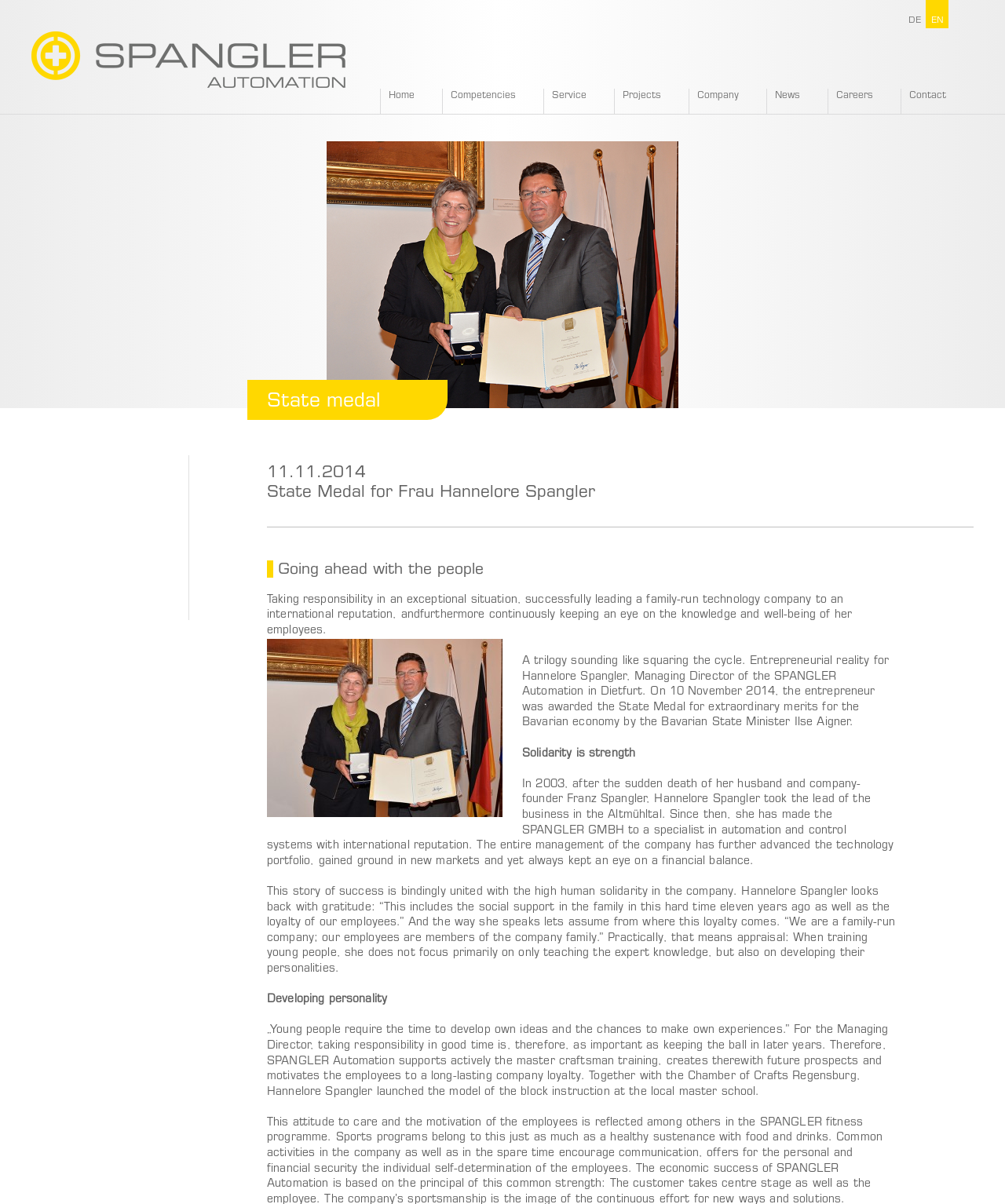Identify the bounding box coordinates of the section that should be clicked to achieve the task described: "go to Give page".

None